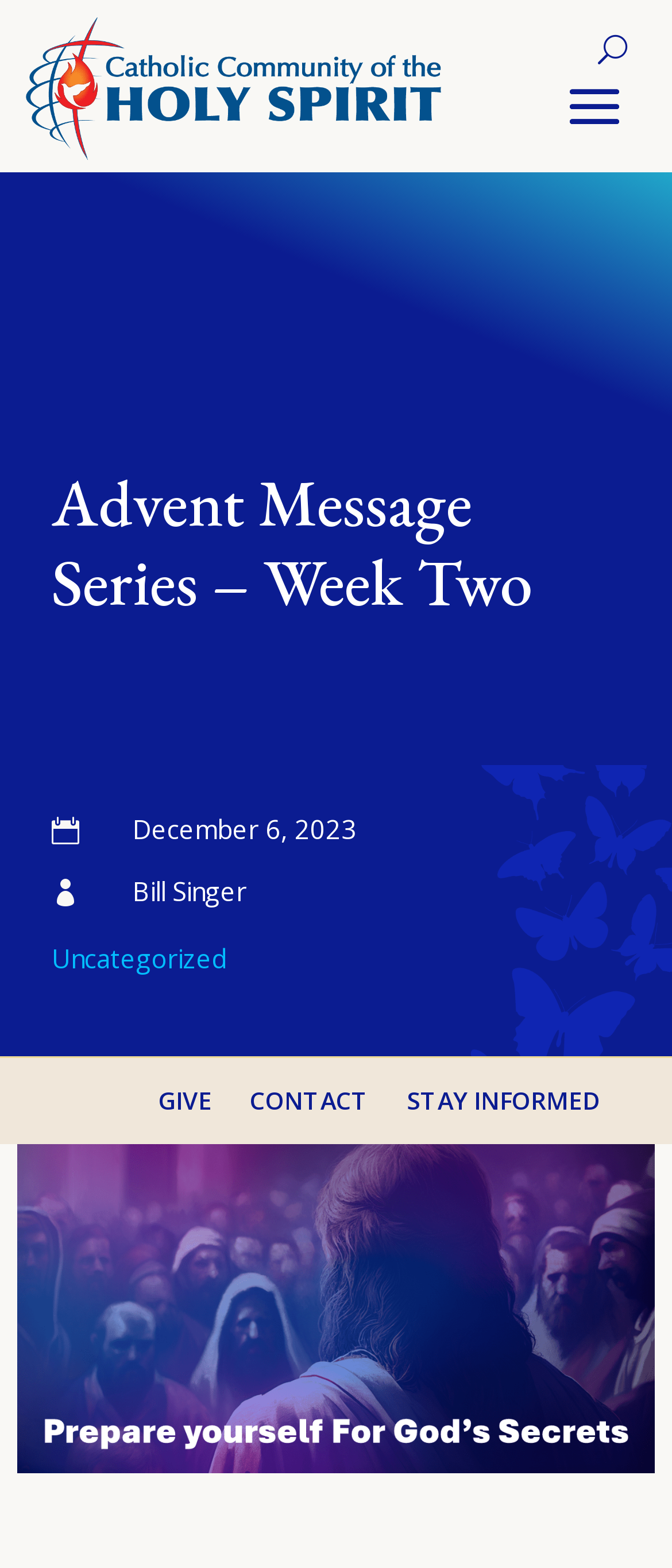Using the given element description, provide the bounding box coordinates (top-left x, top-left y, bottom-right x, bottom-right y) for the corresponding UI element in the screenshot: Stay Informed

[0.605, 0.695, 0.892, 0.719]